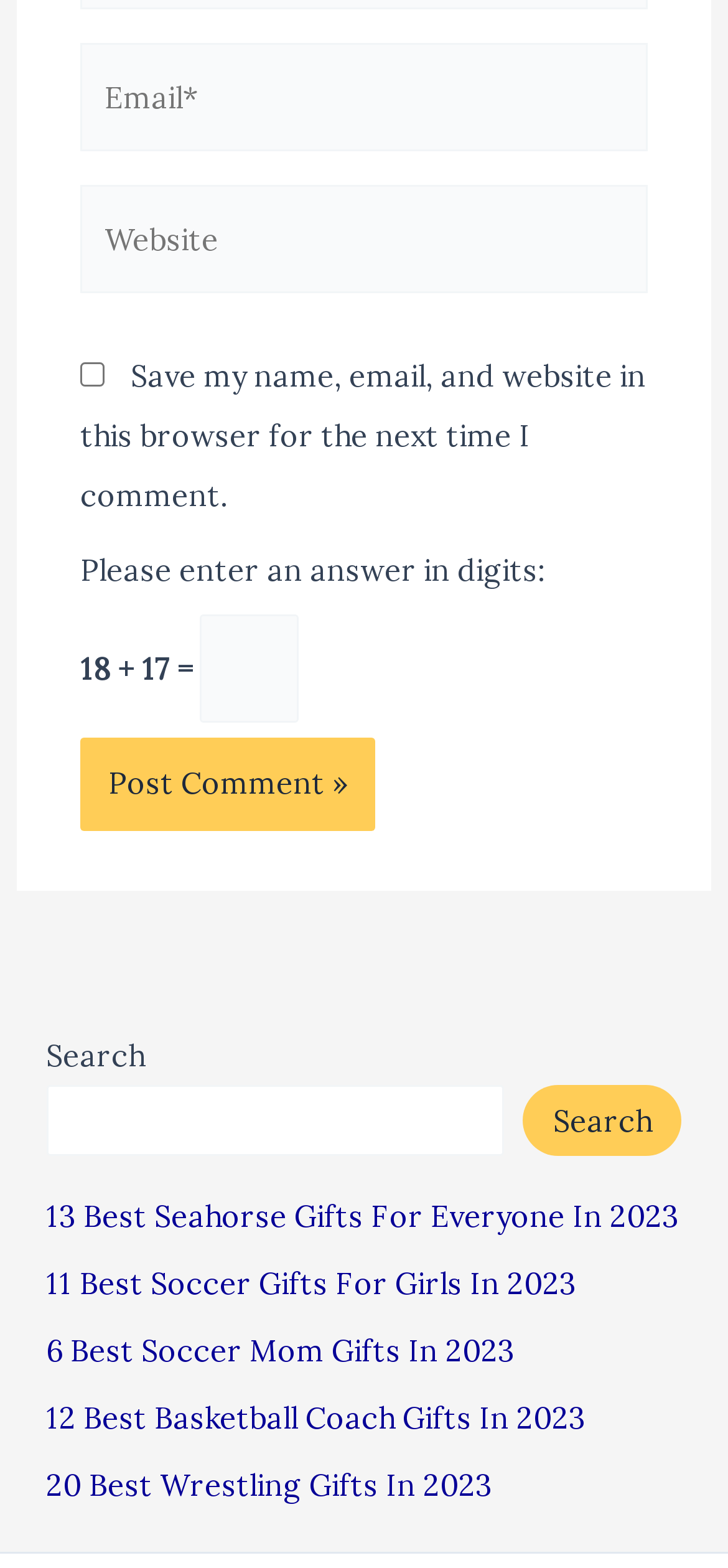Please answer the following question as detailed as possible based on the image: 
What is the function of the button below the comment form?

The button is labeled 'Post Comment »' and is located below the comment form, suggesting that its function is to submit the user's comment.